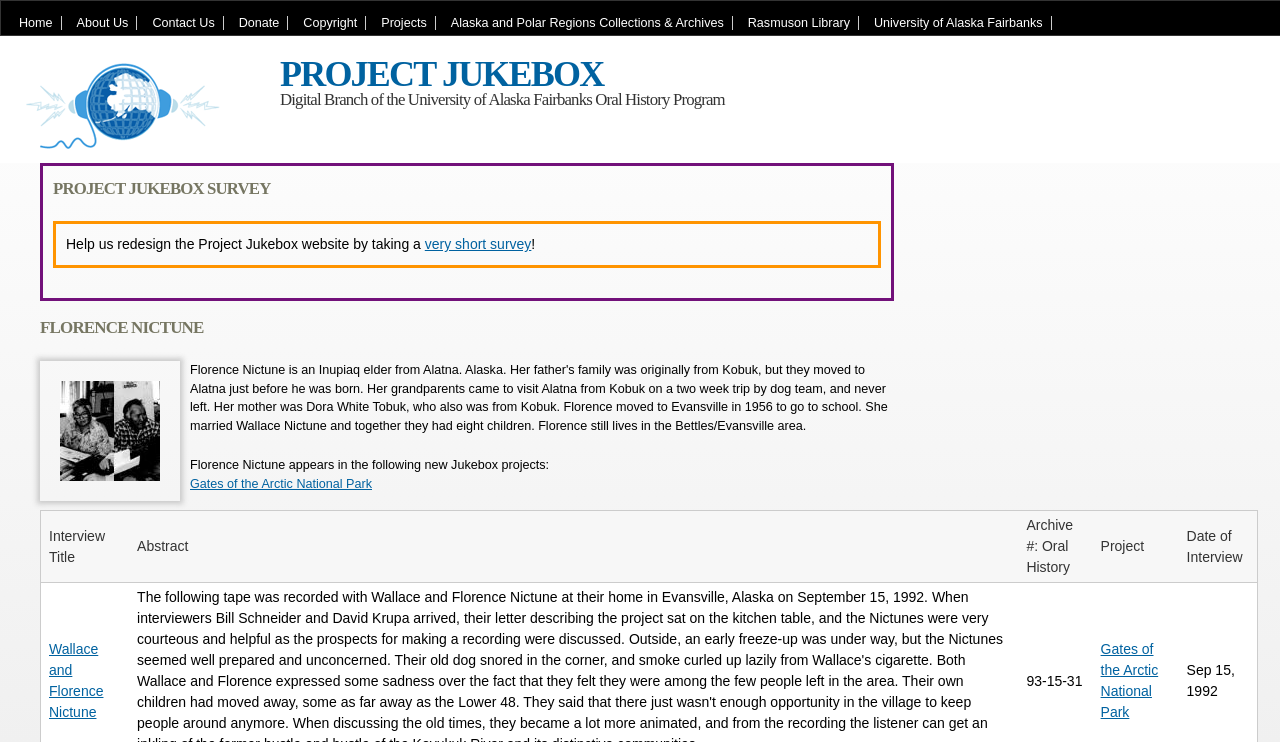What is the purpose of the survey?
Please give a detailed and elaborate explanation in response to the question.

From the webpage, we can see the text 'Help us redesign the Project Jukebox website by taking a very short survey' which indicates the purpose of the survey.